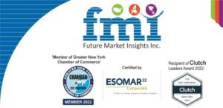Analyze the image and answer the question with as much detail as possible: 
What is the purpose of the ESOMAR certification badge?

The ESOMAR certification badge is displayed to emphasize the company's compliance with global standards in market research, indicating that the company adheres to industry-recognized guidelines and best practices.